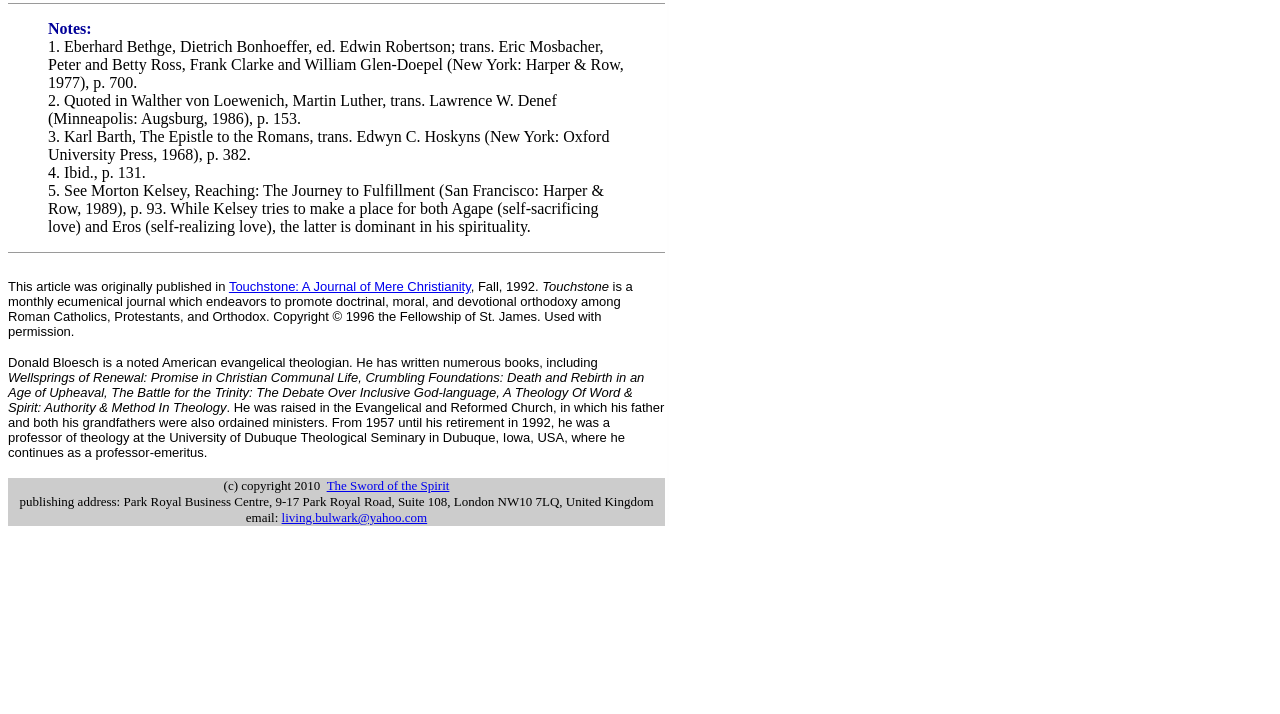What is the email address of the publishing company?
Look at the screenshot and provide an in-depth answer.

I found a link element with the text 'living.bulwark@yahoo.com', which suggests that it is the email address of the publishing company.